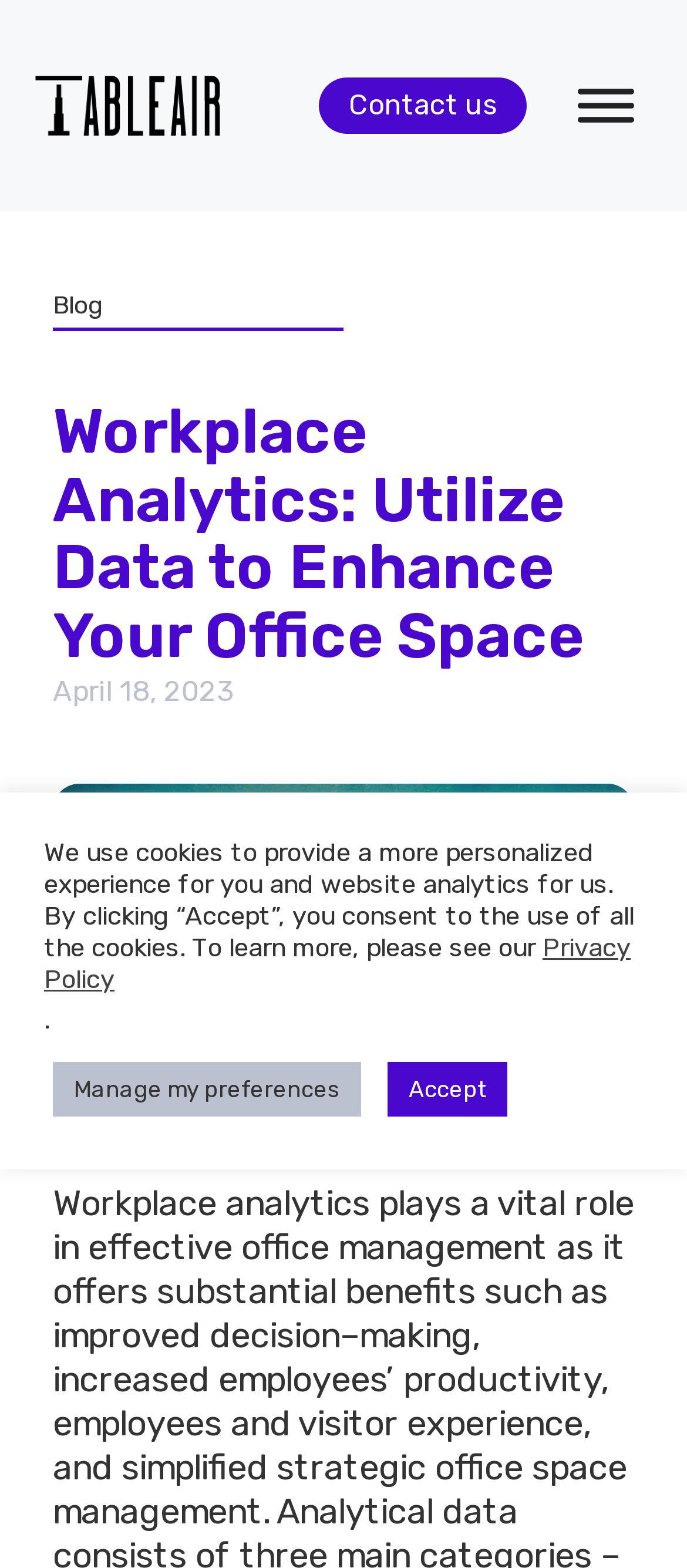Describe every aspect of the webpage comprehensively.

The webpage is about Workplace Analytics, with a title "Workplace Analytics: Employ Data to Improve Your Office Space" at the top. On the top-left corner, there is a TableAir logo in black. On the top-right corner, there are two buttons: "Toggle Menu" and "Contact us". 

Below the logo, there is a navigation menu with a "Blog" link. The main content starts with a heading "Workplace Analytics: Utilize Data to Enhance Your Office Space", followed by a date "April 18, 2023" and an image related to Workplace Analytics. 

At the bottom of the page, there is a notification about cookies, stating that the website uses cookies to provide a personalized experience and for website analytics. This notification includes a link to the "Privacy Policy" and two buttons: "Manage my preferences" and "Accept".